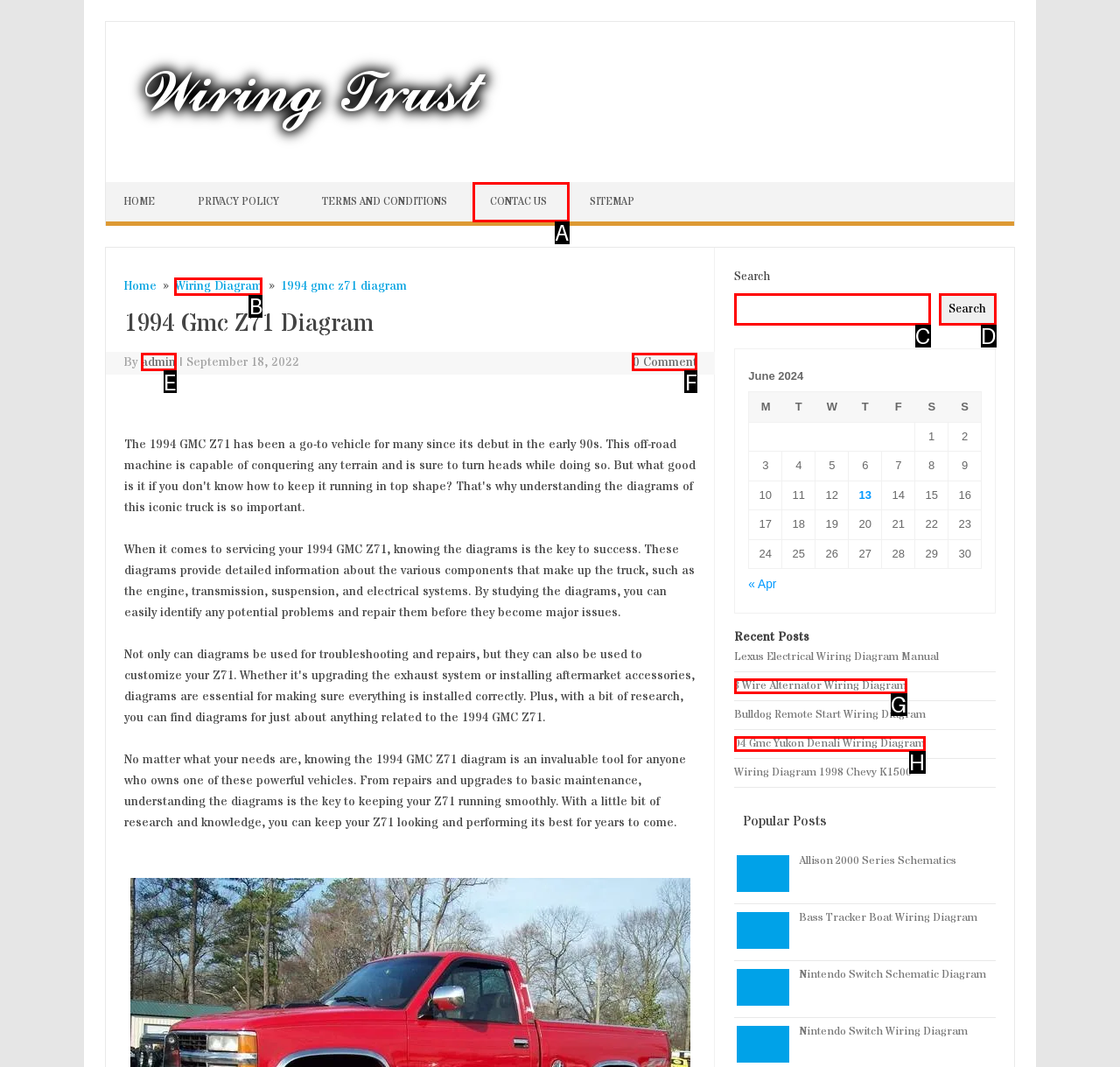Choose the UI element that best aligns with the description: 3 Wire Alternator Wiring Diagram
Respond with the letter of the chosen option directly.

G